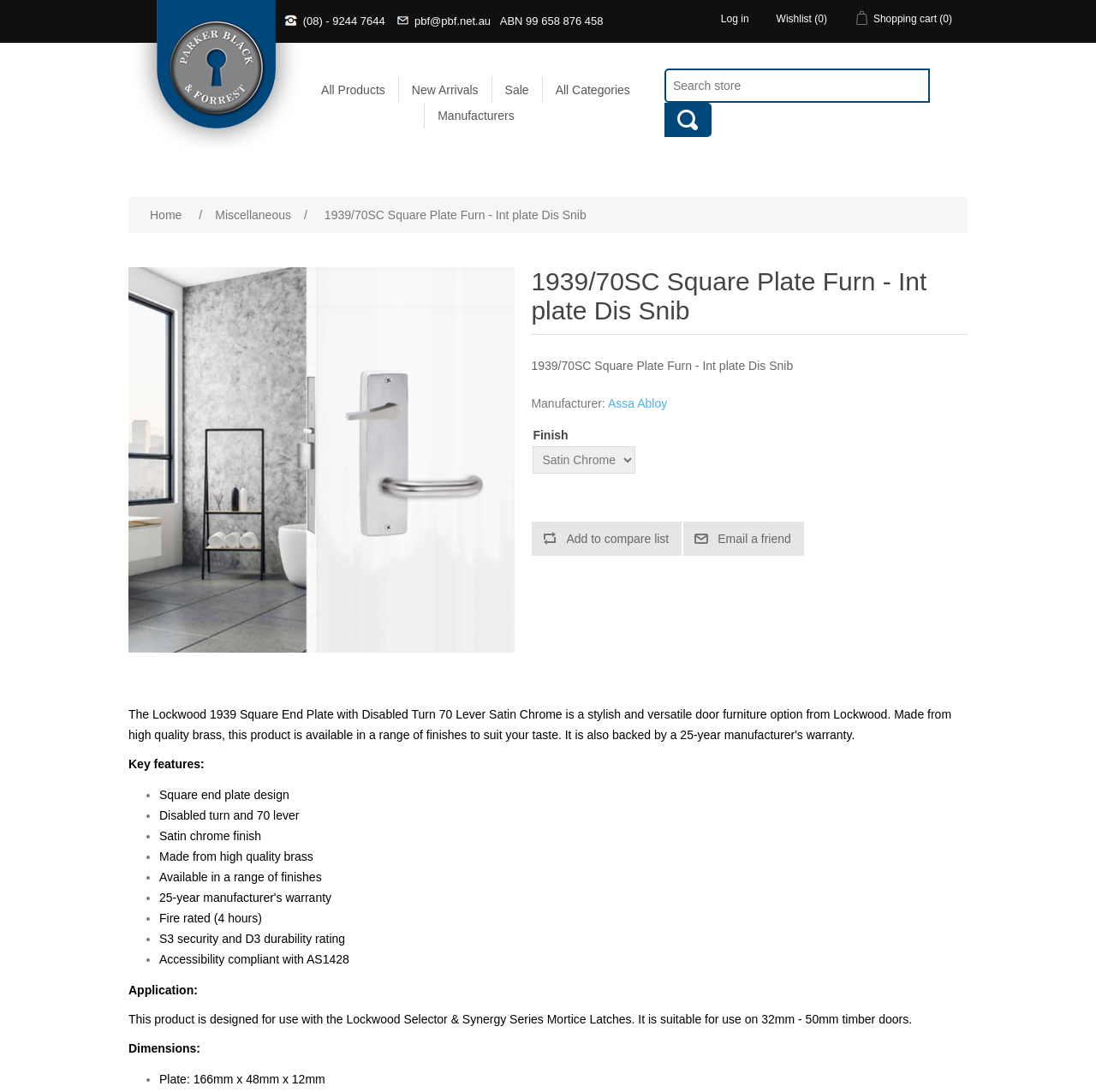Find the bounding box coordinates for the element that must be clicked to complete the instruction: "Search store". The coordinates should be four float numbers between 0 and 1, indicated as [left, top, right, bottom].

[0.606, 0.062, 0.848, 0.094]